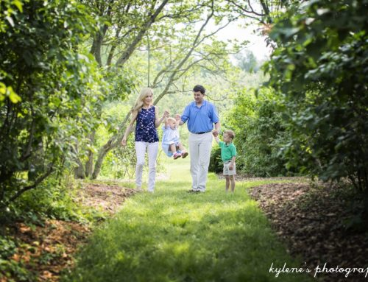Answer the question with a single word or phrase: 
What is the photographer's name?

Kylene Photography